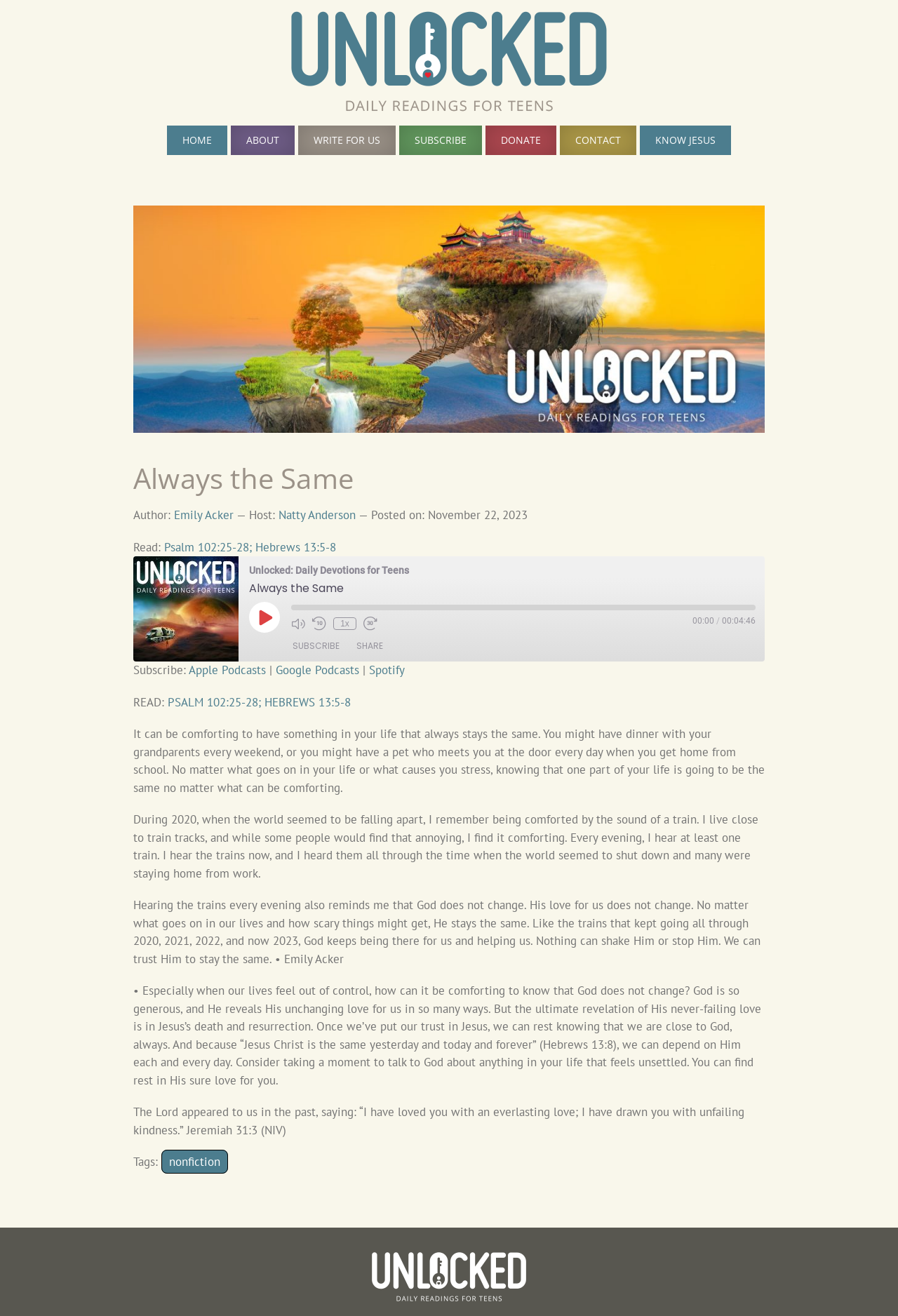Analyze the image and provide a detailed answer to the question: Who is the author of this devotional?

The author of this devotional is mentioned in the text as 'Emily Acker', which is also linked to the author's profile.